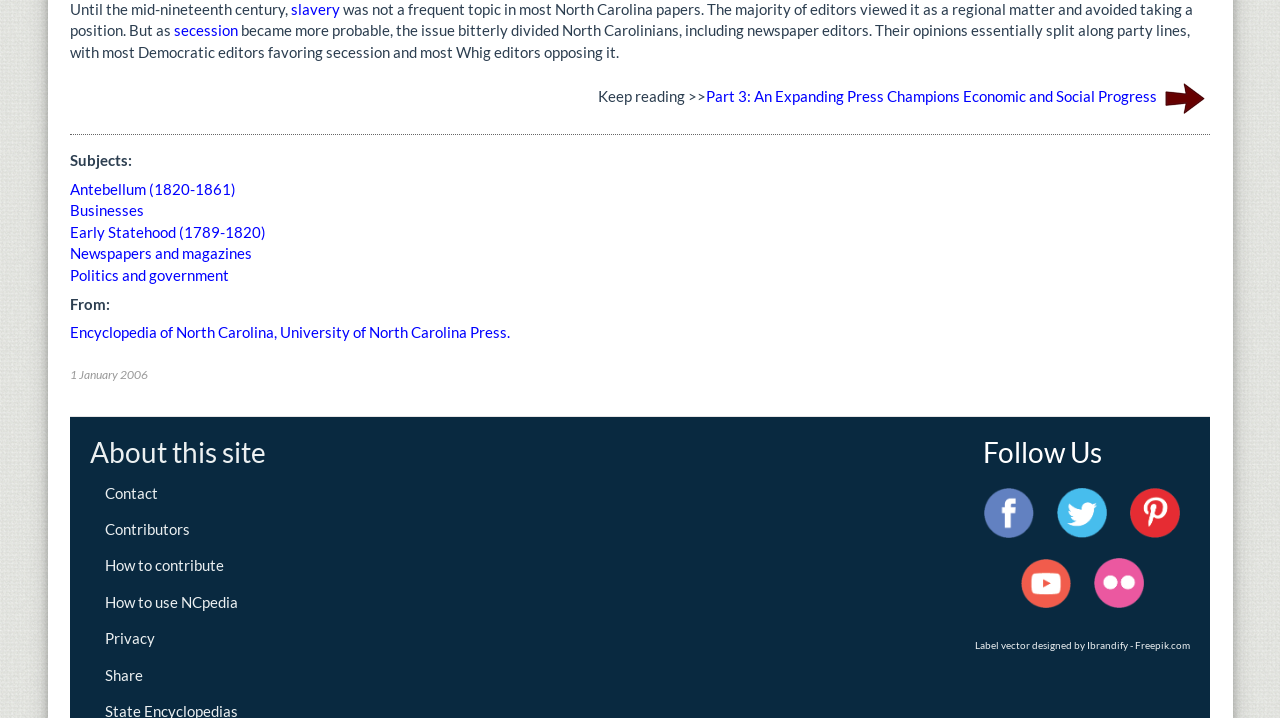Please look at the image and answer the question with a detailed explanation: What is the topic of the article?

The topic of the article can be determined by reading the static text 'became more probable, the issue bitterly divided North Carolinians, including newspaper editors. Their opinions essentially split along party lines, with most Democratic editors favoring secession and most Whig editors opposing it.' which suggests that the article is about secession.